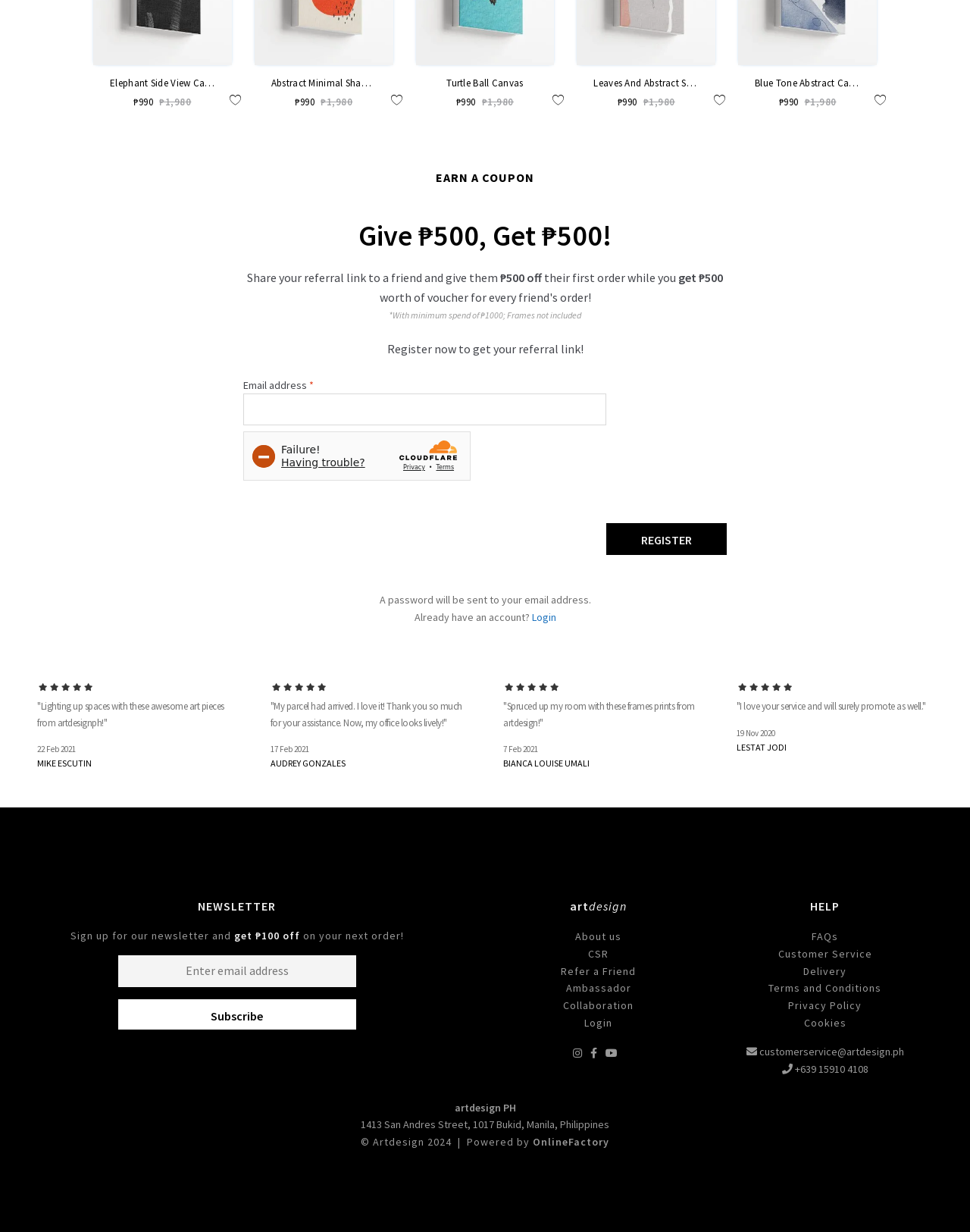Locate the bounding box for the described UI element: "alt="Pivot Interactives Help Center"". Ensure the coordinates are four float numbers between 0 and 1, formatted as [left, top, right, bottom].

None